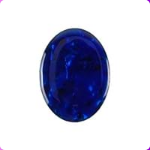Provide a brief response to the question using a single word or phrase: 
What is Abalone believed to be associated with?

Emotional healing